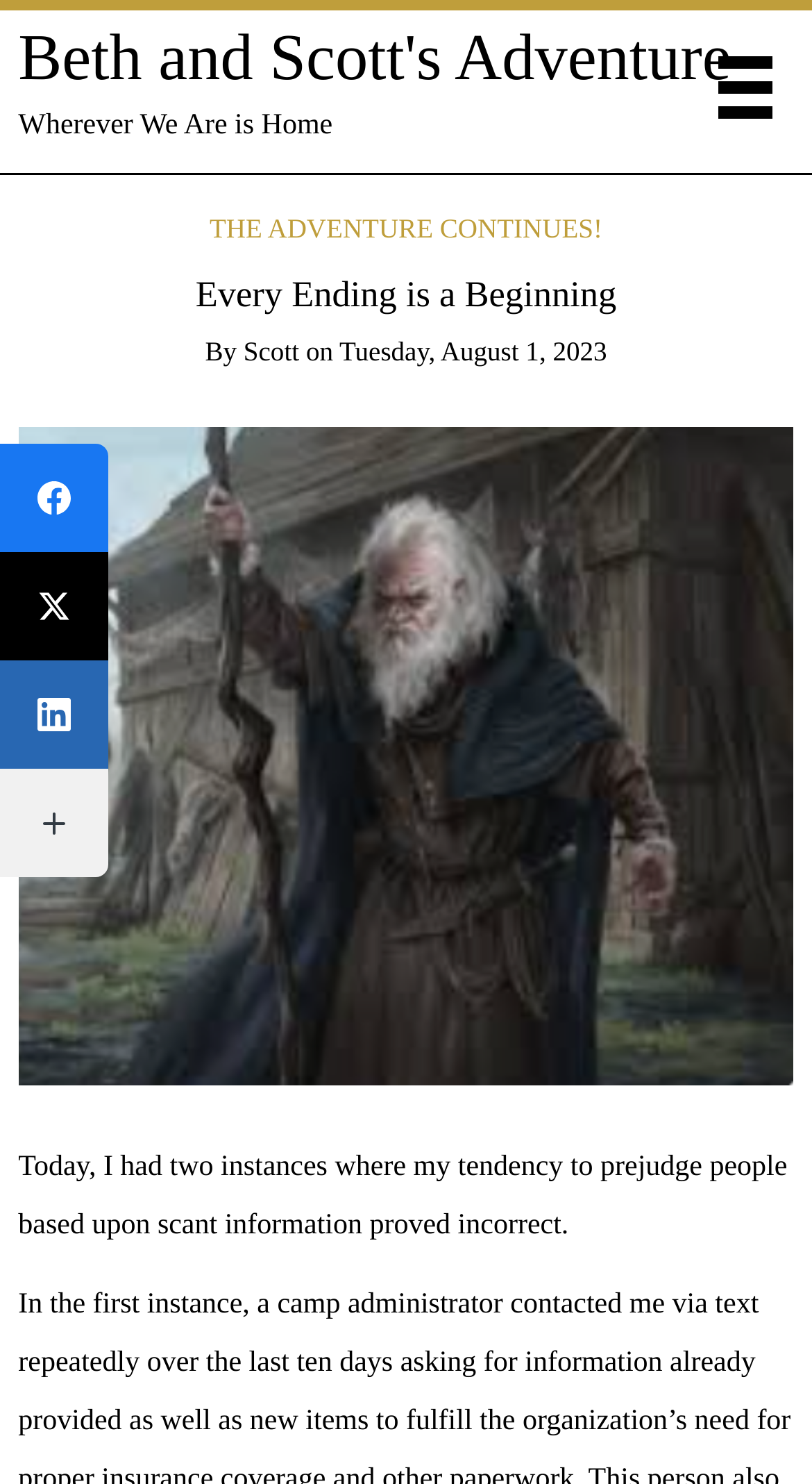Answer the question below in one word or phrase:
What is the first sentence of the latest article?

Today, I had two instances where my tendency to prejudge people based upon scant information proved incorrect.